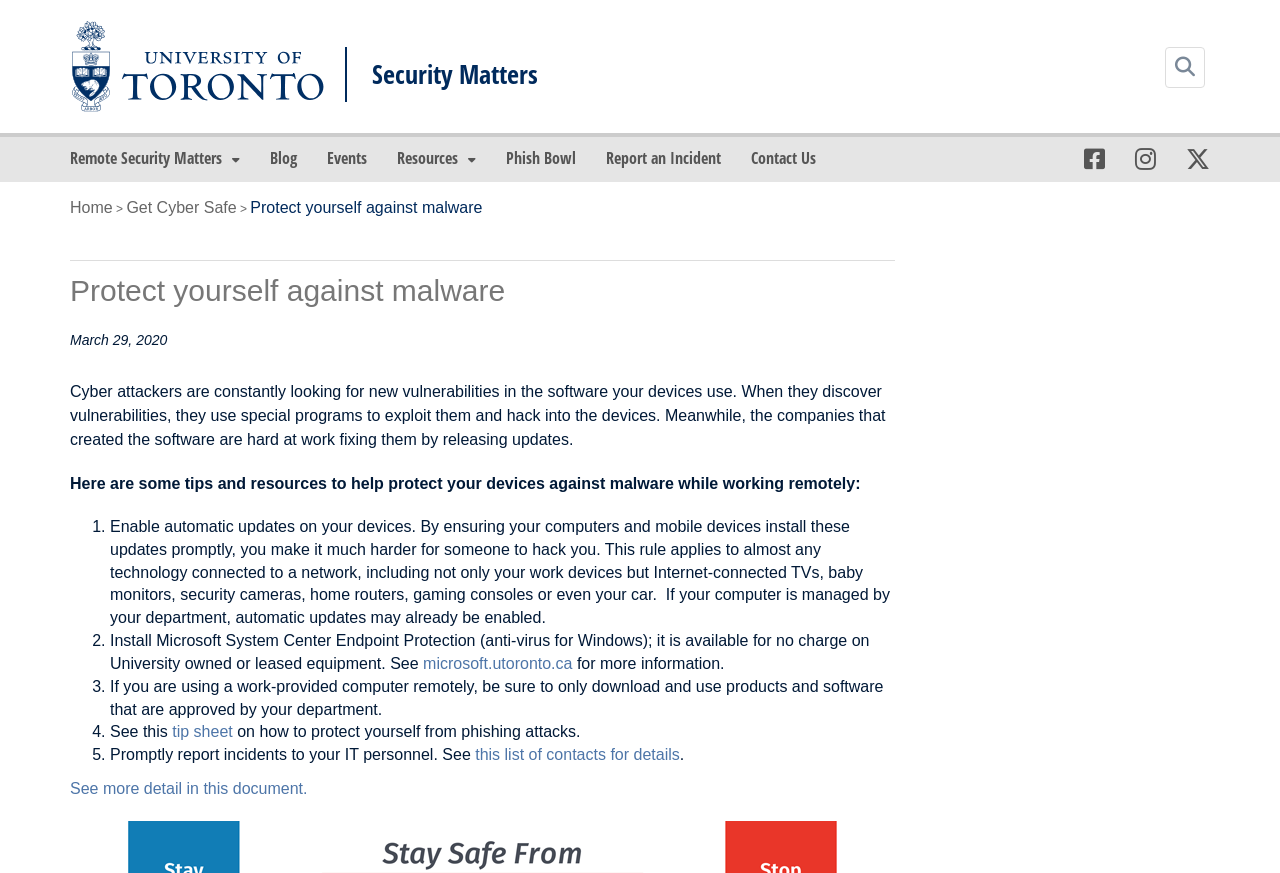Elaborate on the different components and information displayed on the webpage.

The webpage is about protecting oneself against malware and cybersecurity threats. At the top left, there is a link to the University of Toronto, accompanied by an image of the university's logo. Next to it, there is a heading that reads "Security Matters". On the top right, there is a search button.

Below the heading, there is a navigation menu with links to various sections, including "Remote Security Matters", "Blog", "Events", "Resources", "Phish Bowl", "Report an Incident", and "Contact Us". Additionally, there are social media links to Twitter, Instagram, and Facebook.

The main content of the webpage is divided into sections. The first section has a heading that reads "Protect yourself against malware" and a subheading with the date "March 29, 2020". The text explains that cyber attackers constantly look for vulnerabilities in software and use special programs to exploit them, while companies work to fix them by releasing updates.

The next section provides tips and resources to help protect devices against malware while working remotely. There are five numbered list items, each with a brief description. The first item advises enabling automatic updates on devices, the second recommends installing Microsoft System Center Endpoint Protection, the third cautions against downloading unapproved products and software, the fourth provides a tip sheet on protecting oneself from phishing attacks, and the fifth encourages prompt reporting of incidents to IT personnel.

At the bottom of the page, there is a link to see more details in a document. Overall, the webpage aims to educate users on cybersecurity threats and provide practical advice on how to protect themselves against malware.